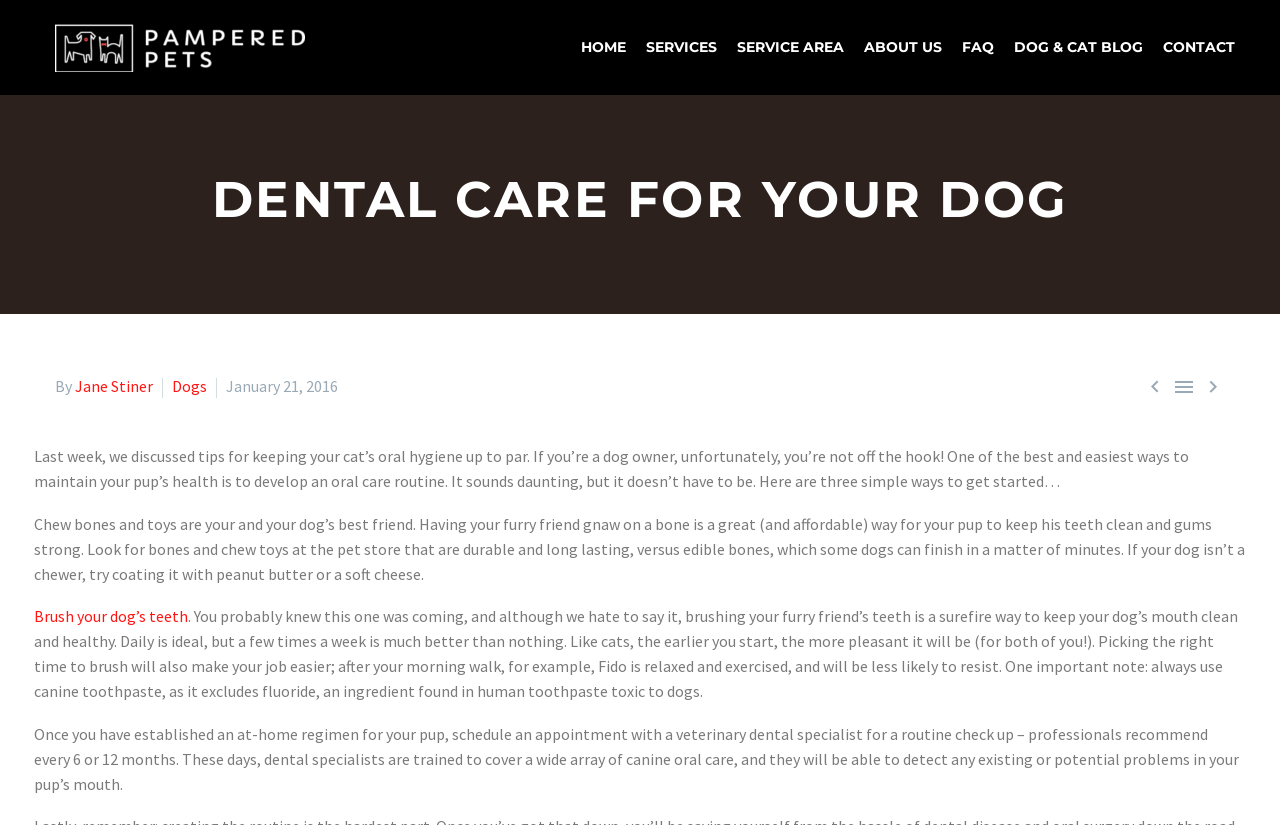Please identify the bounding box coordinates of the element's region that needs to be clicked to fulfill the following instruction: "Click Brush your dog’s teeth". The bounding box coordinates should consist of four float numbers between 0 and 1, i.e., [left, top, right, bottom].

[0.027, 0.735, 0.147, 0.759]